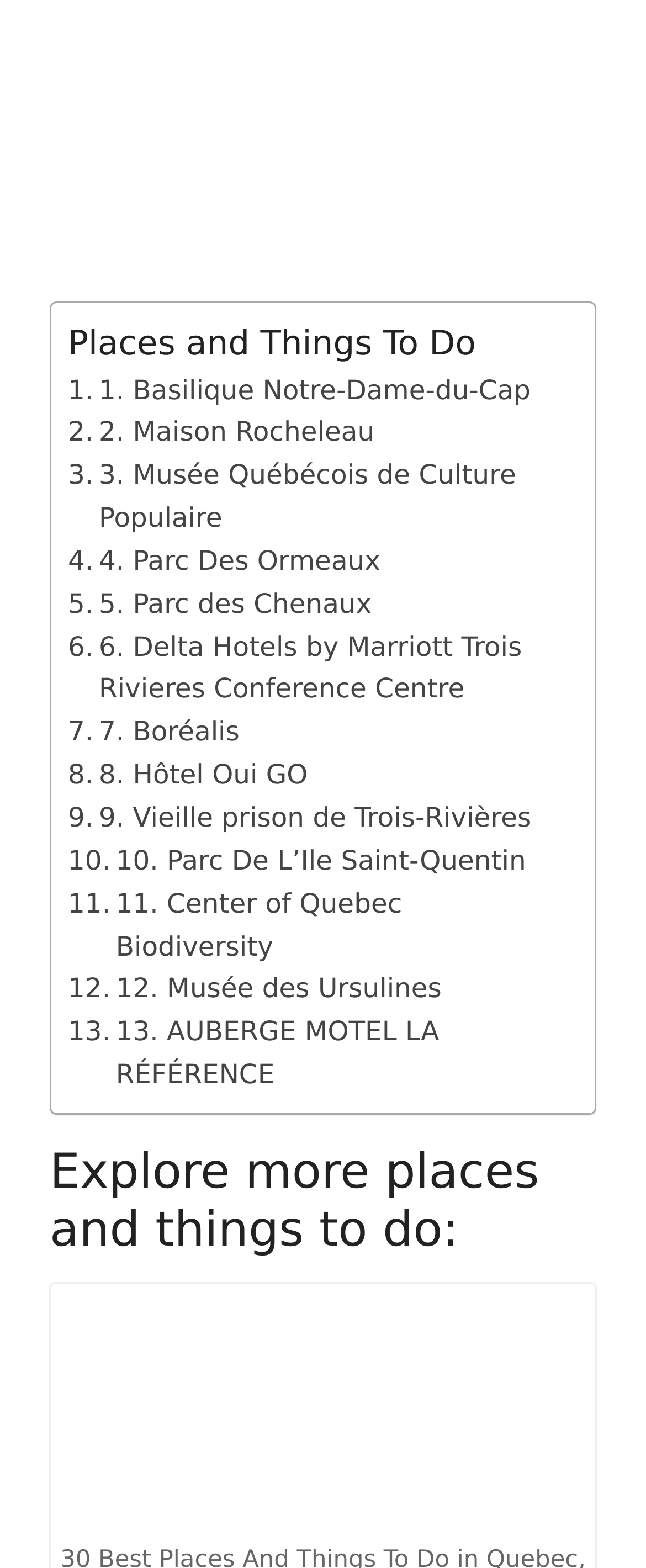Can you specify the bounding box coordinates for the region that should be clicked to fulfill this instruction: "Learn about Musée Québécois de Culture Populaire".

[0.105, 0.29, 0.869, 0.344]